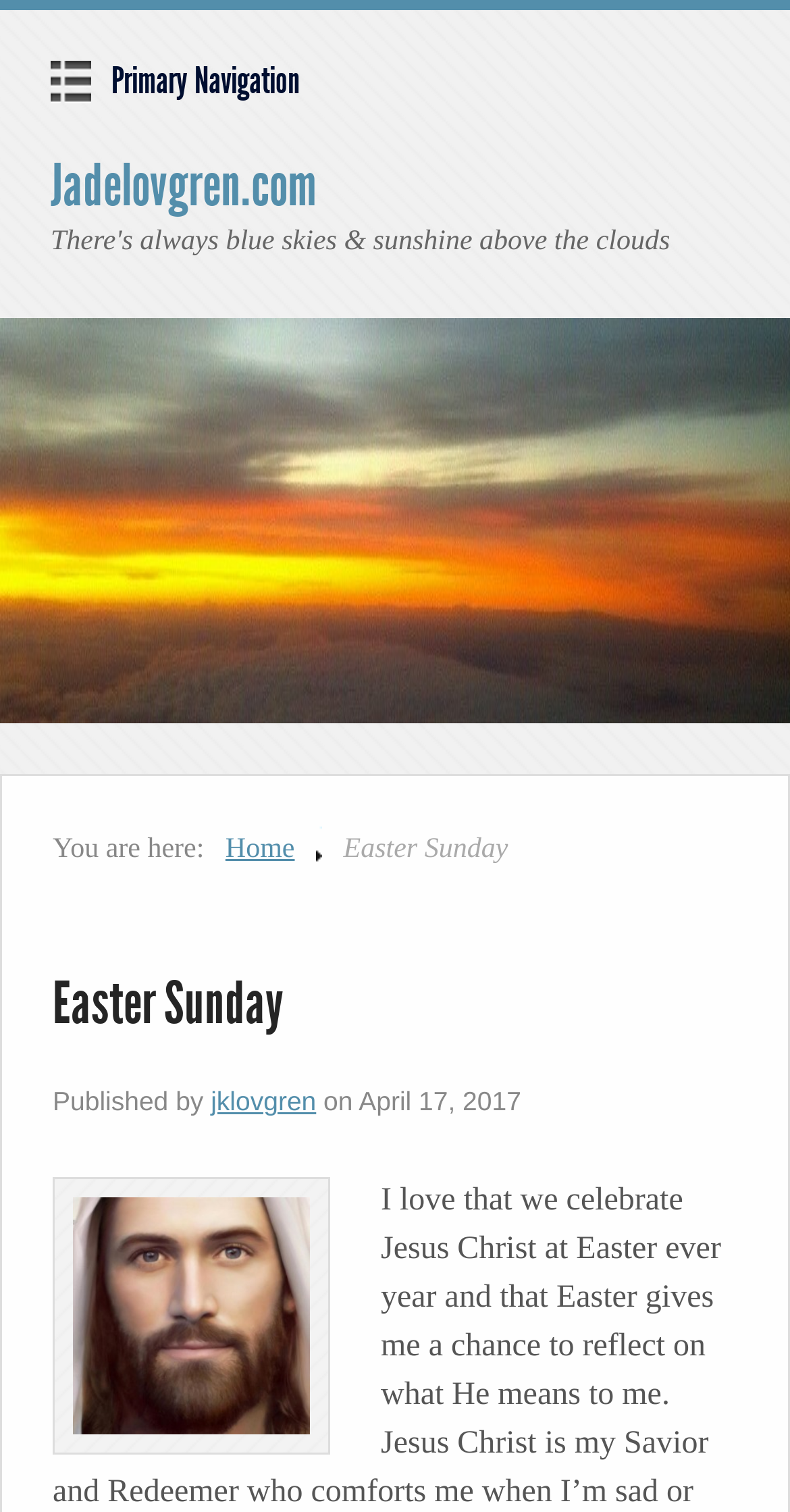Write a detailed summary of the webpage.

The webpage is titled "Easter Sunday" and has a primary navigation section at the top left corner. Below the navigation section, there is a group of elements that spans across the top of the page, containing a heading with the website's name "Jadelovgren.com" on the left, and a quote "There's always blue skies & sunshine above the clouds" on the right.

In the middle of the page, there is a section that displays the current location, indicated by the text "You are here:". Below this text, there are two links, "Home" and "Easter Sunday", positioned side by side.

Further down the page, there is a header section that takes up most of the width. It contains a heading with the title "Easter Sunday" at the top, followed by a section that displays the publication information, including the author "jklovgren", the publication date "Monday, April 17th, 2017, 4:56 am", and an image titled "IMG_2932" on the left.